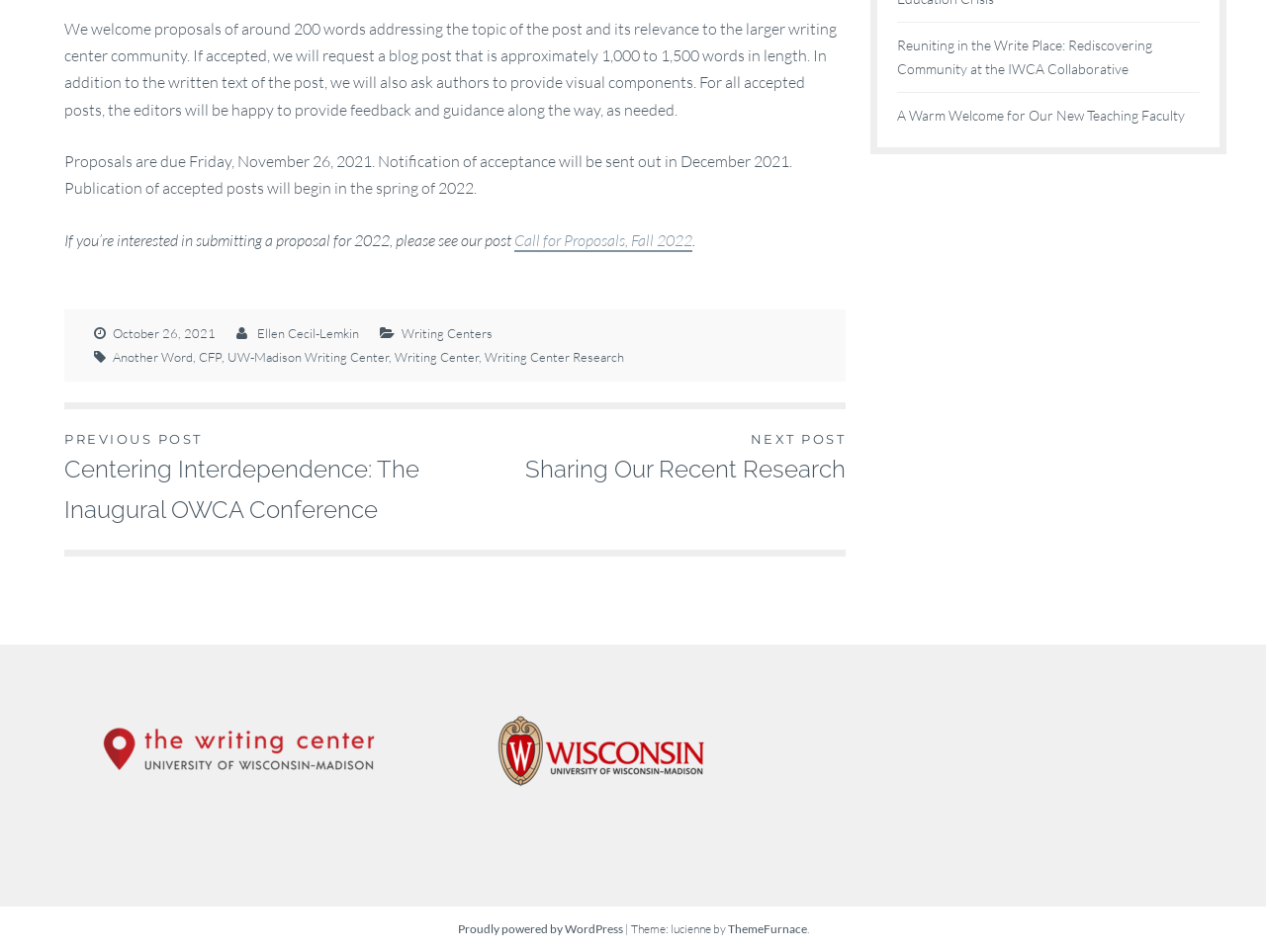Identify and provide the bounding box for the element described by: "Proudly powered by WordPress".

[0.361, 0.968, 0.492, 0.983]